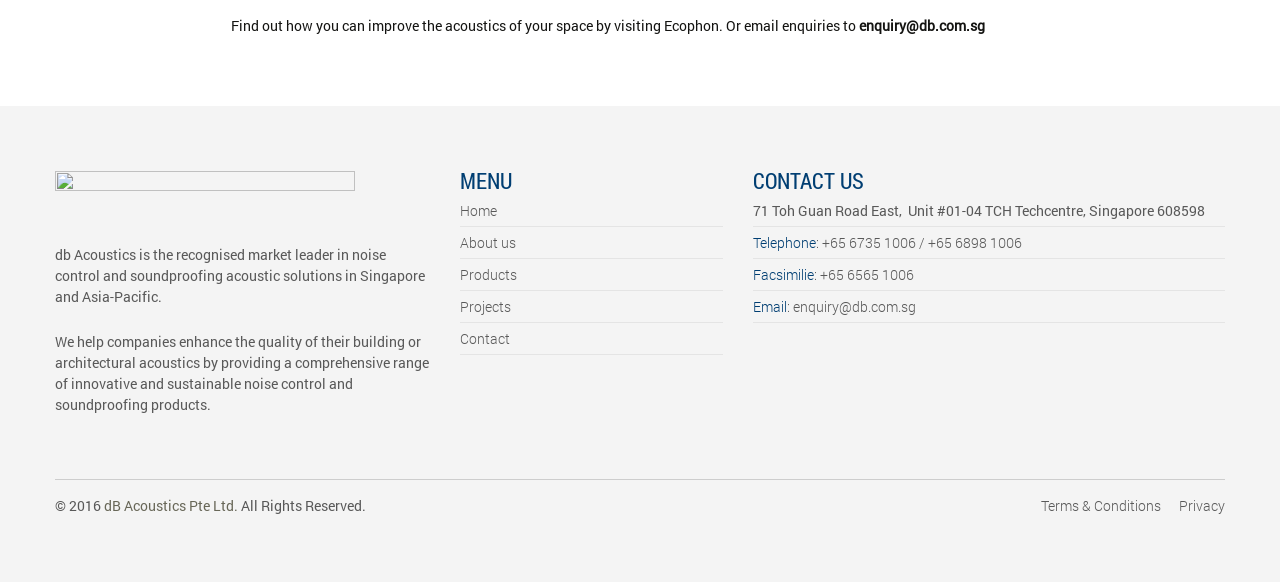What is the company's email address?
Provide an in-depth and detailed answer to the question.

The company's email address can be found in the 'CONTACT US' section, where it says 'Email: enquiry@db.com.sg' and also in the top section where it says 'Or email enquiries to enquiry@db.com.sg'.